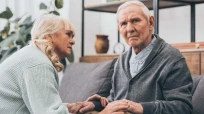Offer a detailed caption for the image presented.

The image depicts a poignant moment between an elderly man and a woman, likely a caregiver or family member, in a cozy indoor setting. The elderly man appears contemplative and somewhat distressed, conveying a sense of vulnerability. The woman leans in closer, expressing concern and compassion as she gently holds his hands, offering emotional support. This intimate interaction highlights the importance of connection and the challenges of aging, emphasizing a theme relevant to the content it accompanies about care for older individuals. The warm lighting and homey background create a comforting atmosphere, reinforcing the idea of a supportive environment for those needing assistance with daily living tasks.